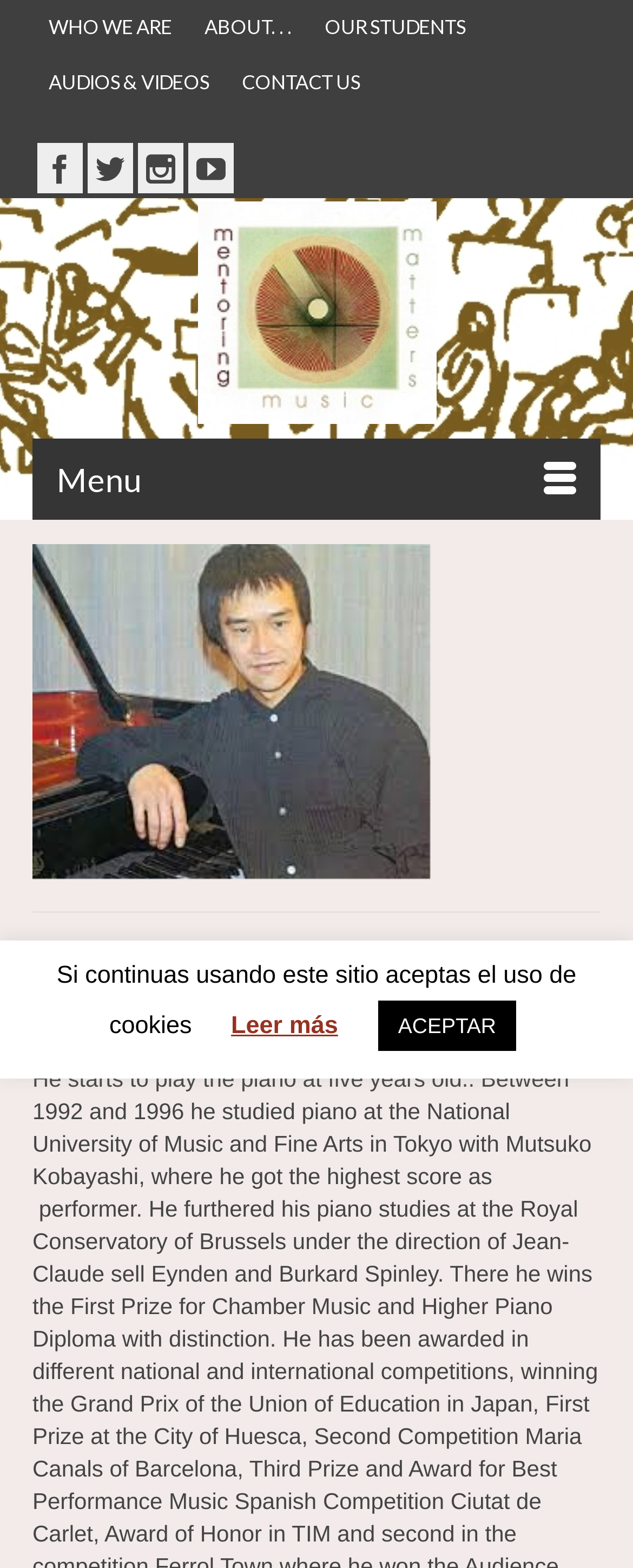Determine the title of the webpage and give its text content.

Cv Takahiro Mita